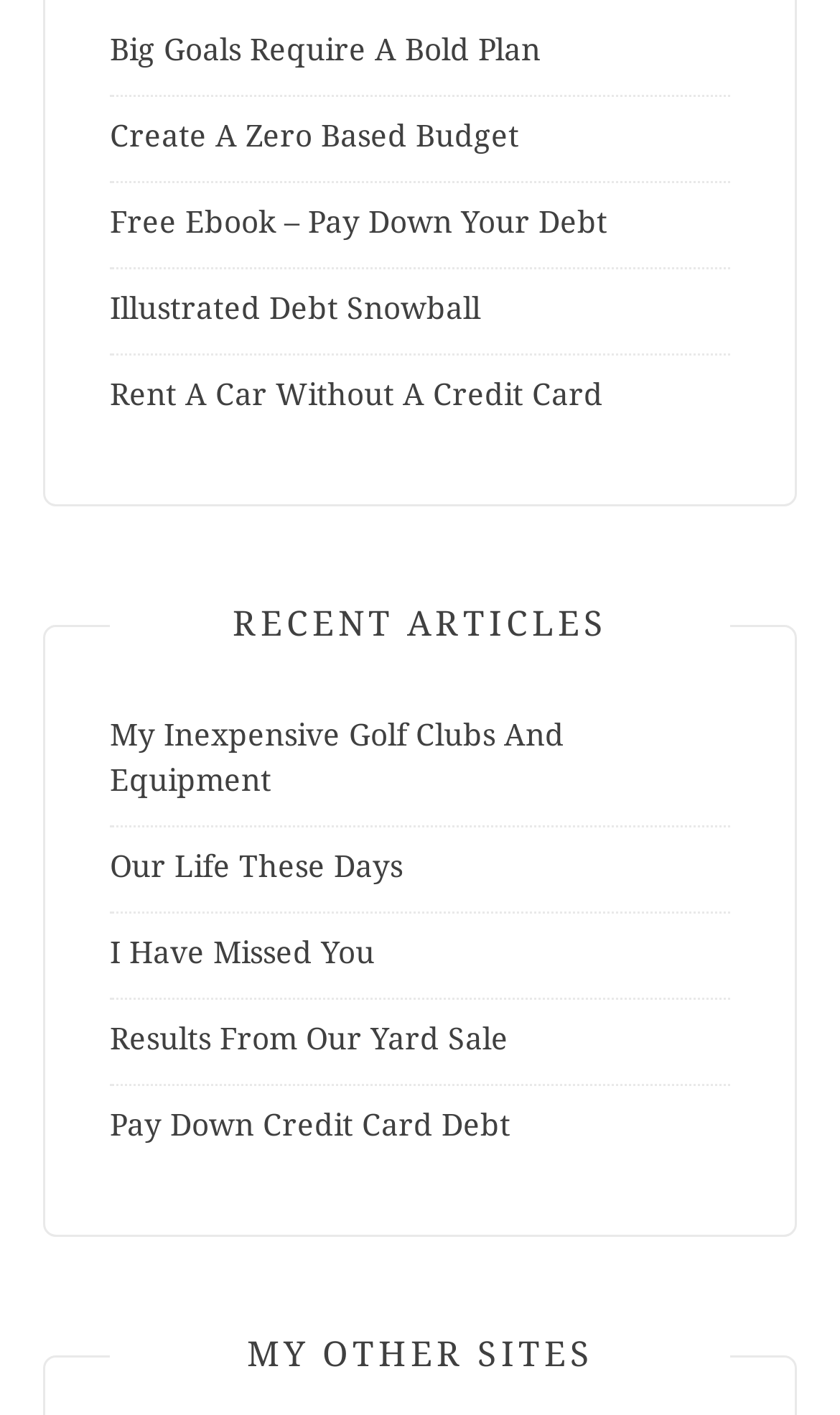What is the topic of the recent articles section?
Give a detailed response to the question by analyzing the screenshot.

The links in the 'RECENT ARTICLES' section have titles related to personal finance, such as 'Pay Down Credit Card Debt' and 'Results From Our Yard Sale', which suggests that the topic of this section is personal finance.